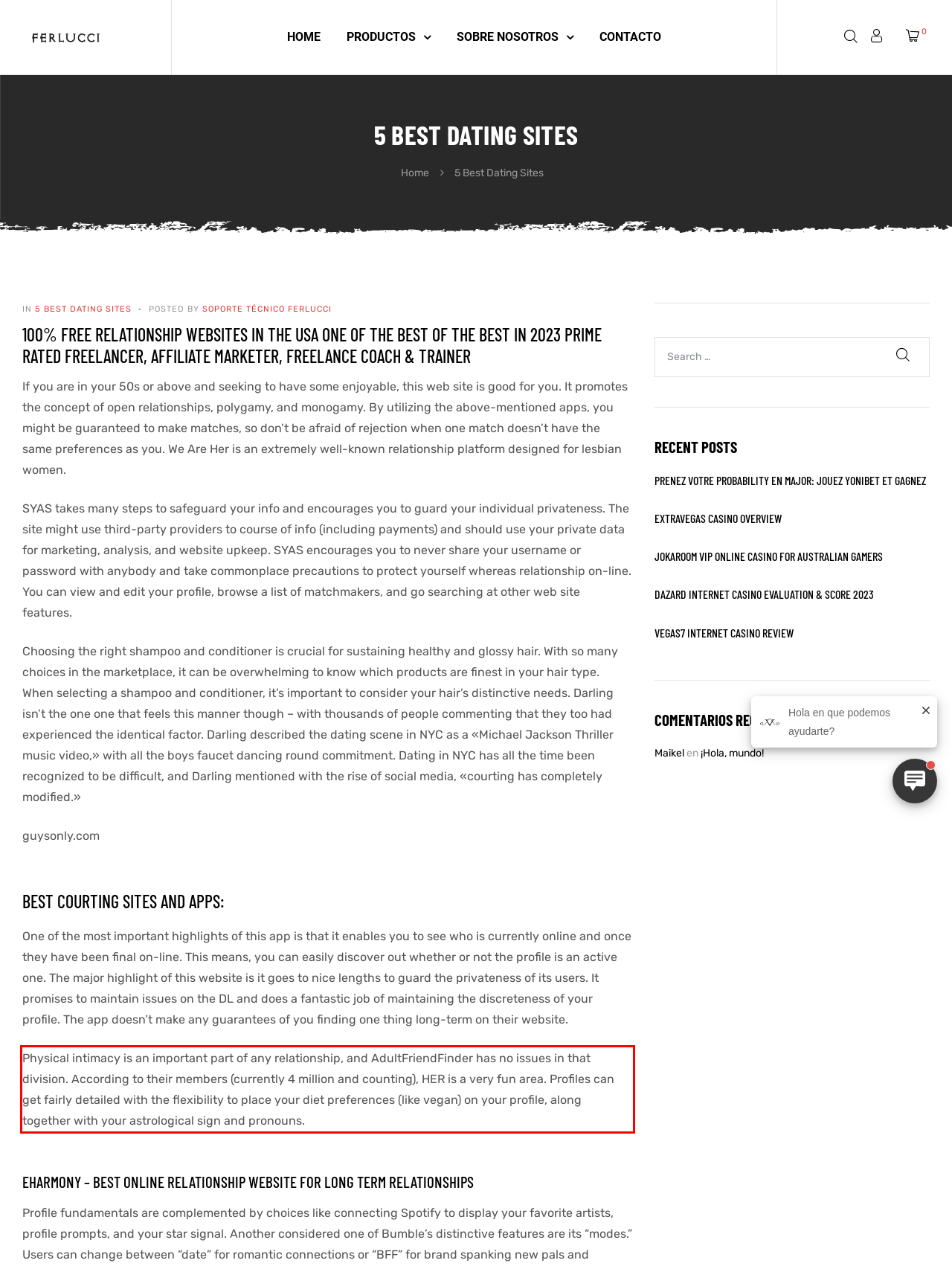Extract and provide the text found inside the red rectangle in the screenshot of the webpage.

Physical intimacy is an important part of any relationship, and AdultFriendFinder has no issues in that division. According to their members (currently 4 million and counting), HER is a very fun area. Profiles can get fairly detailed with the flexibility to place your diet preferences (like vegan) on your profile, along together with your astrological sign and pronouns.